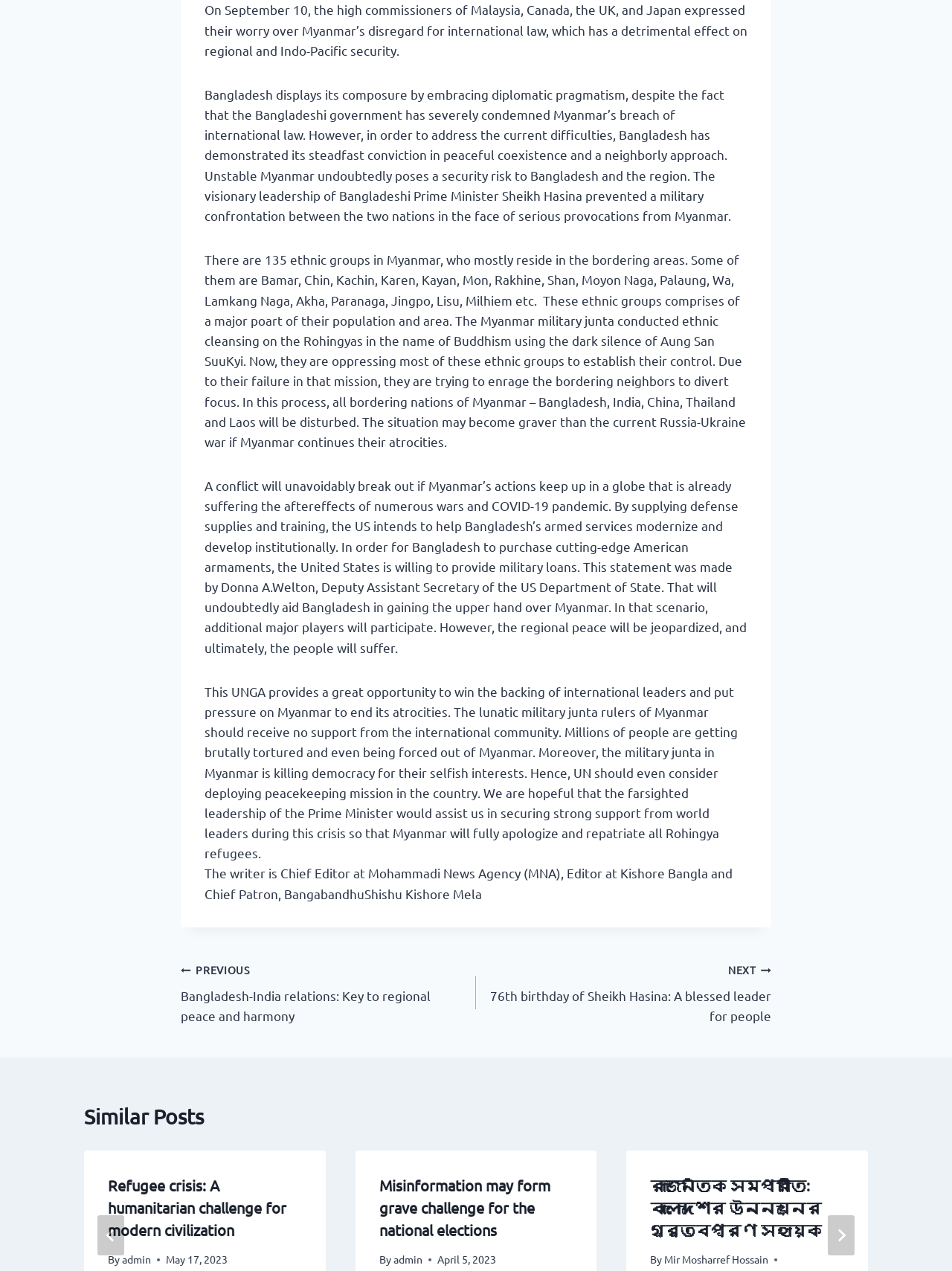Who is the author of the article?
From the image, provide a succinct answer in one word or a short phrase.

The writer is Chief Editor at Mohammadi News Agency (MNA), Editor at Kishore Bangla and Chief Patron, BangabandhuShishu Kishore Mela